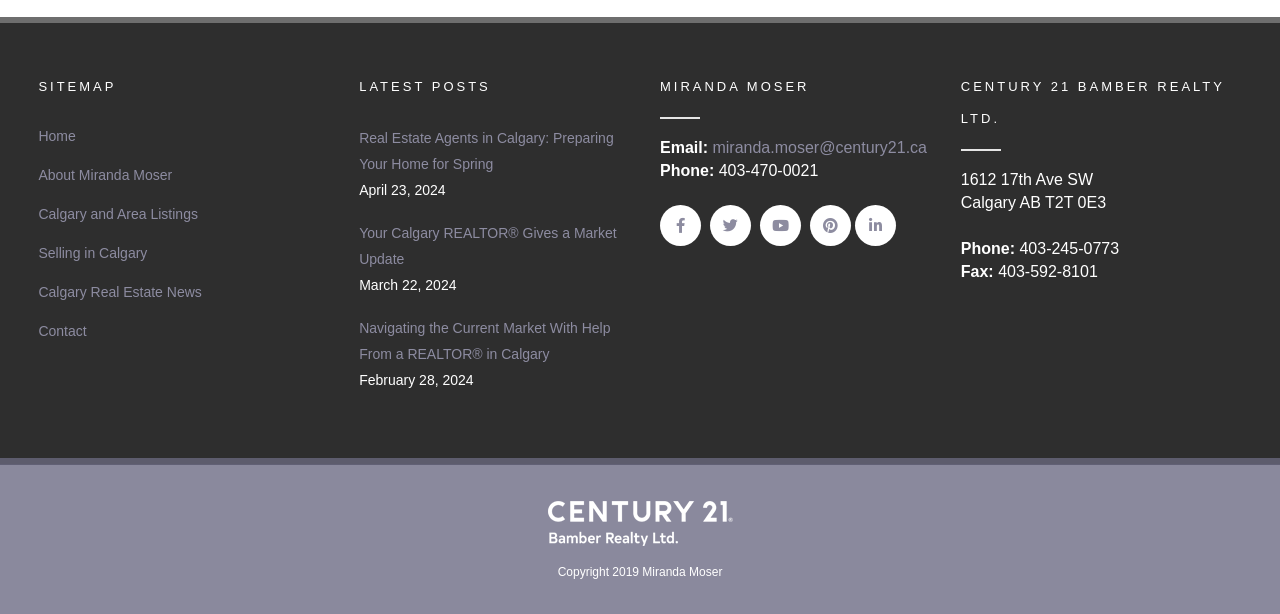Please determine the bounding box coordinates of the element to click in order to execute the following instruction: "View latest post 'Real Estate Agents in Calgary: Preparing Your Home for Spring'". The coordinates should be four float numbers between 0 and 1, specified as [left, top, right, bottom].

[0.281, 0.204, 0.492, 0.288]